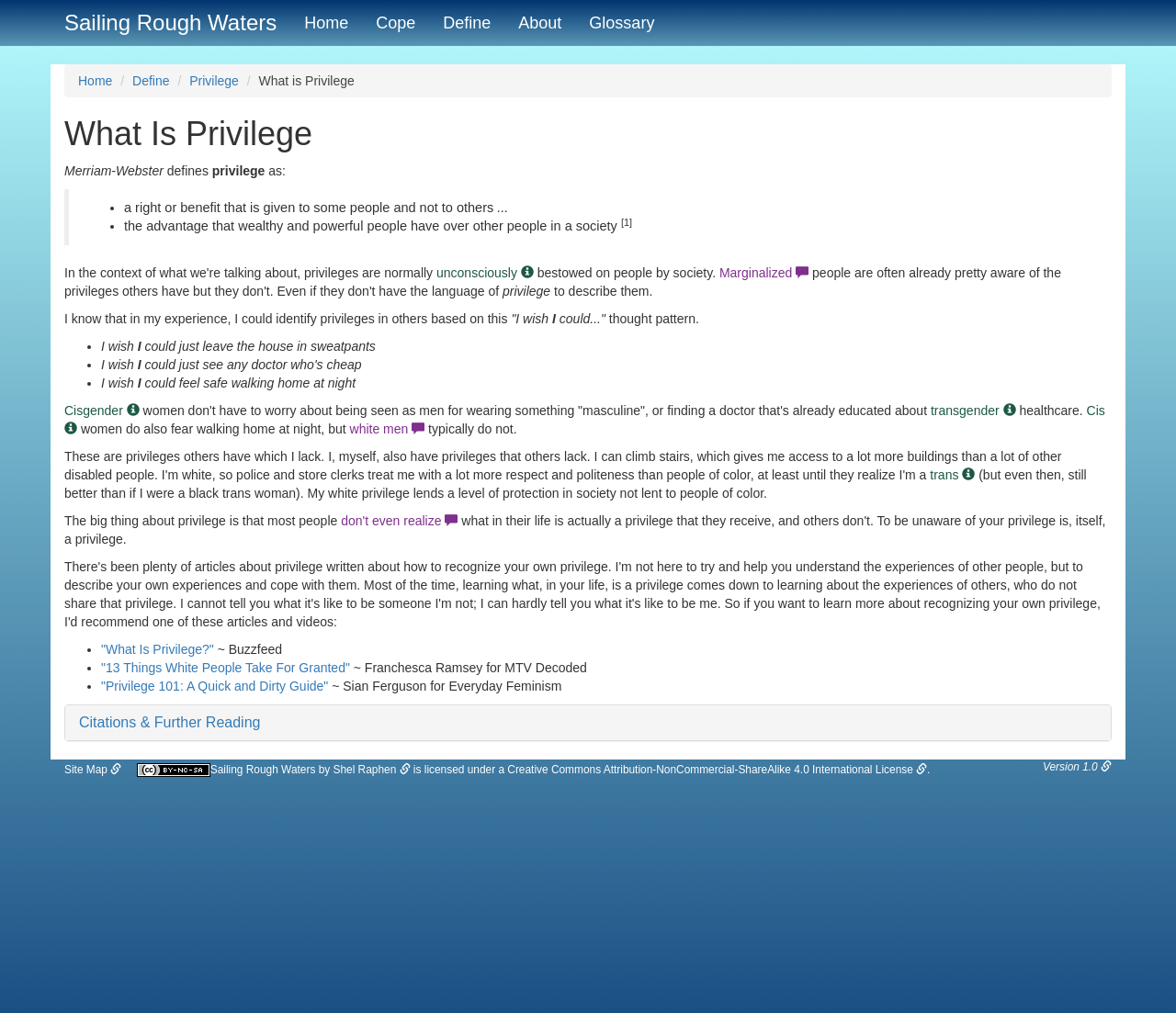Use a single word or phrase to answer the question: 
What is the author's experience with privilege?

identifying privileges in others